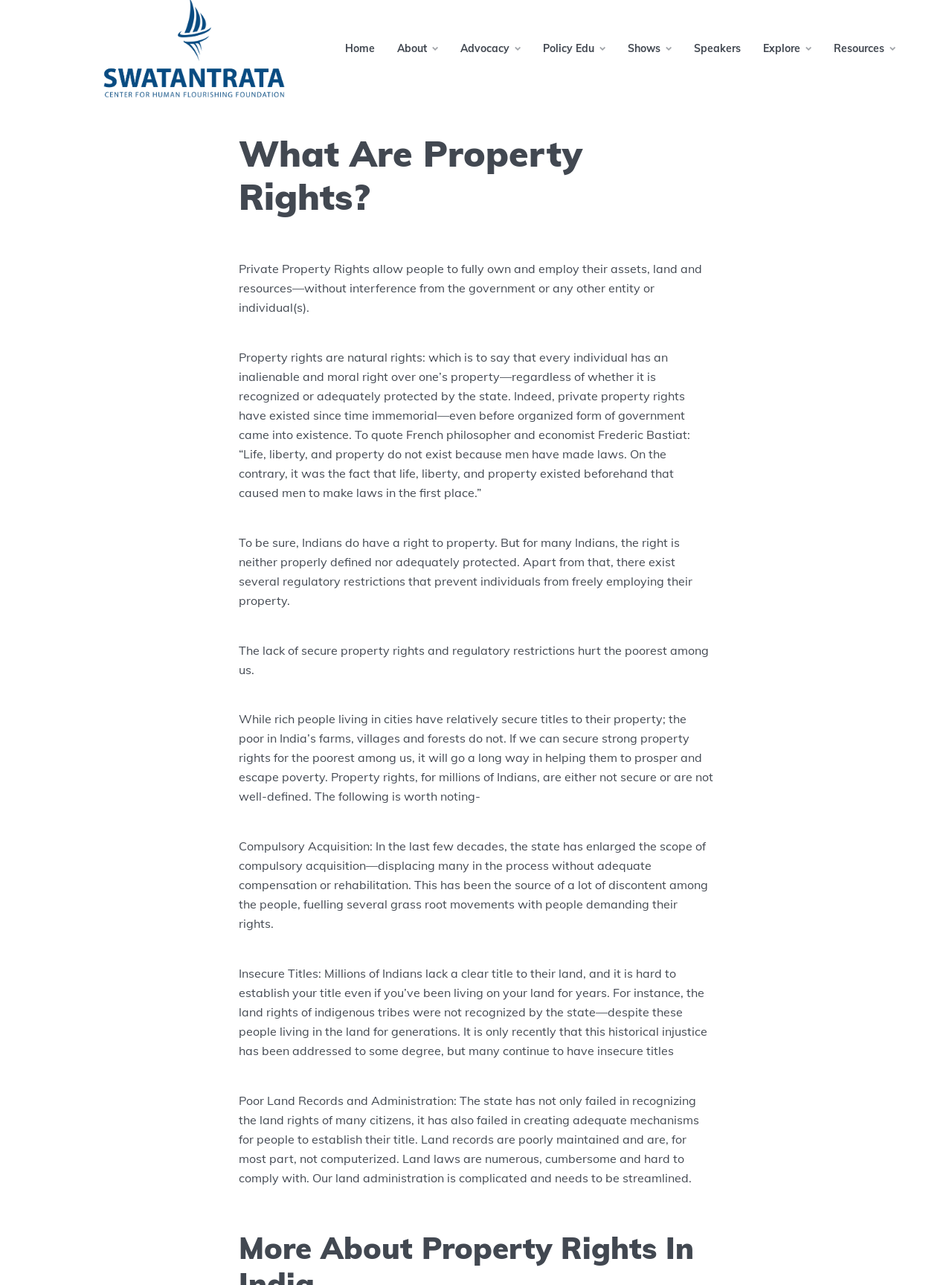Identify the webpage's primary heading and generate its text.

What Are Property Rights?